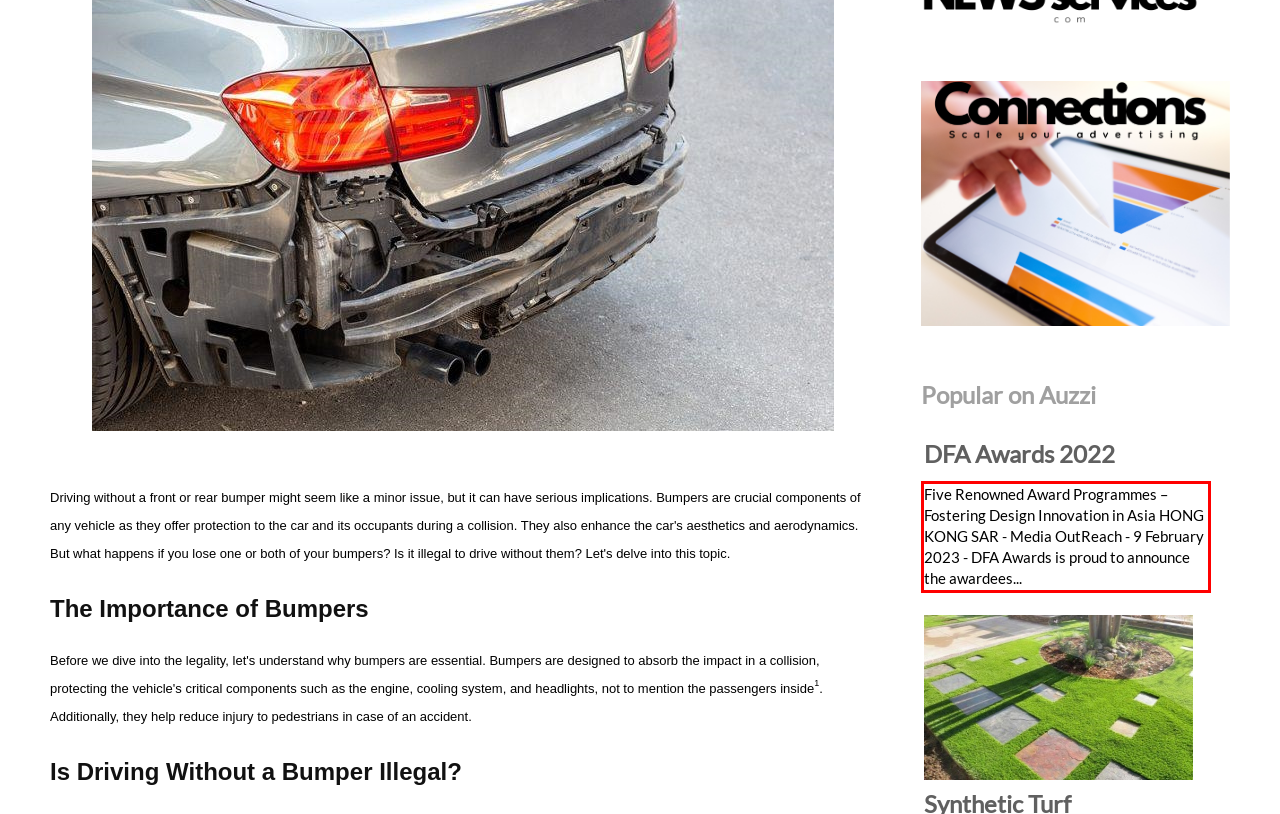Look at the provided screenshot of the webpage and perform OCR on the text within the red bounding box.

Five Renowned Award Programmes – Fostering Design Innovation in Asia HONG KONG SAR - Media OutReach - 9 February 2023 - DFA Awards is proud to announce the awardees...